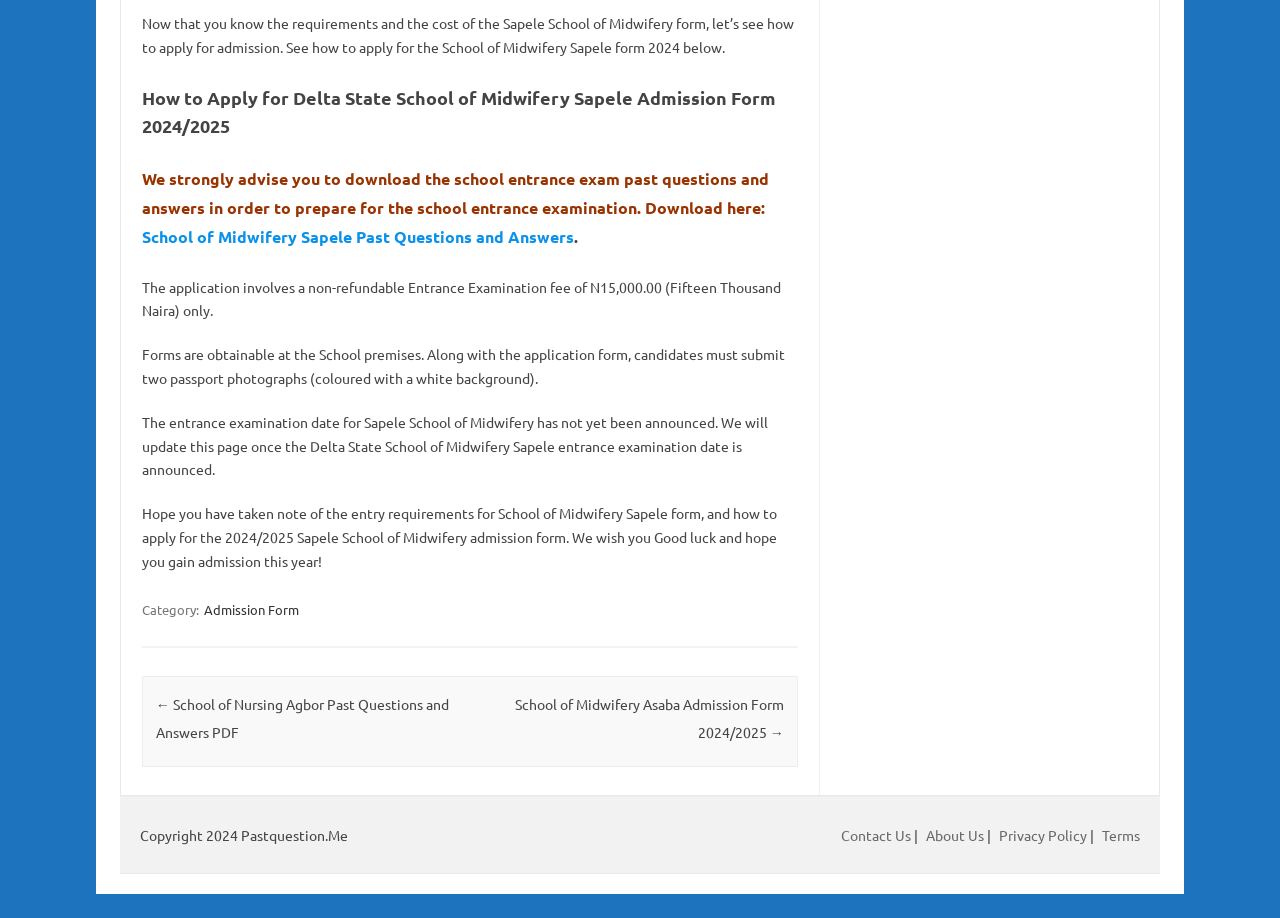Identify and provide the bounding box for the element described by: "Terms".

[0.861, 0.9, 0.891, 0.919]